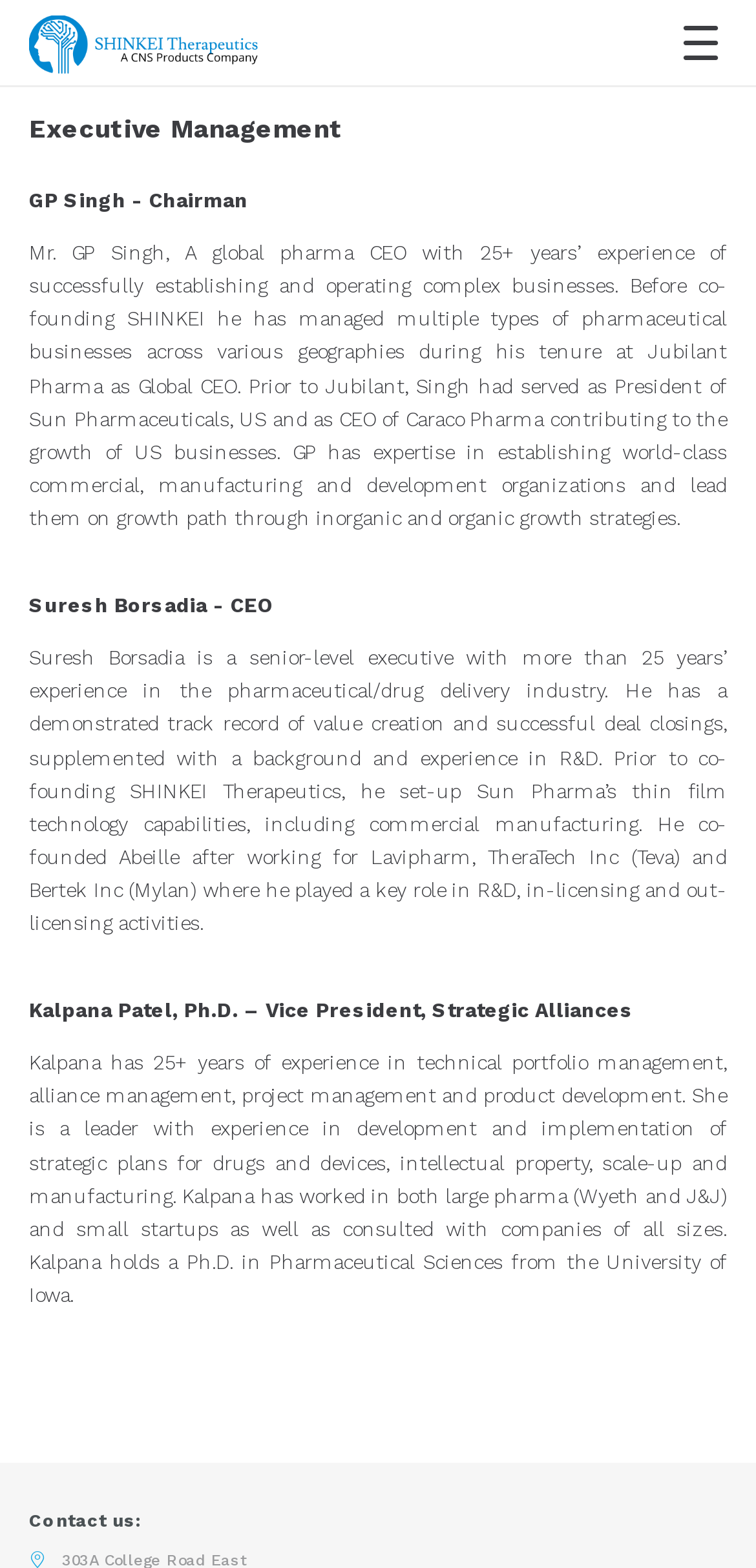Analyze the image and answer the question with as much detail as possible: 
What is the name of the company?

The name of the company is mentioned in the link at the top of the page, which is 'Shinkei'. This is also the image description, indicating that the company logo is displayed at the top of the page.